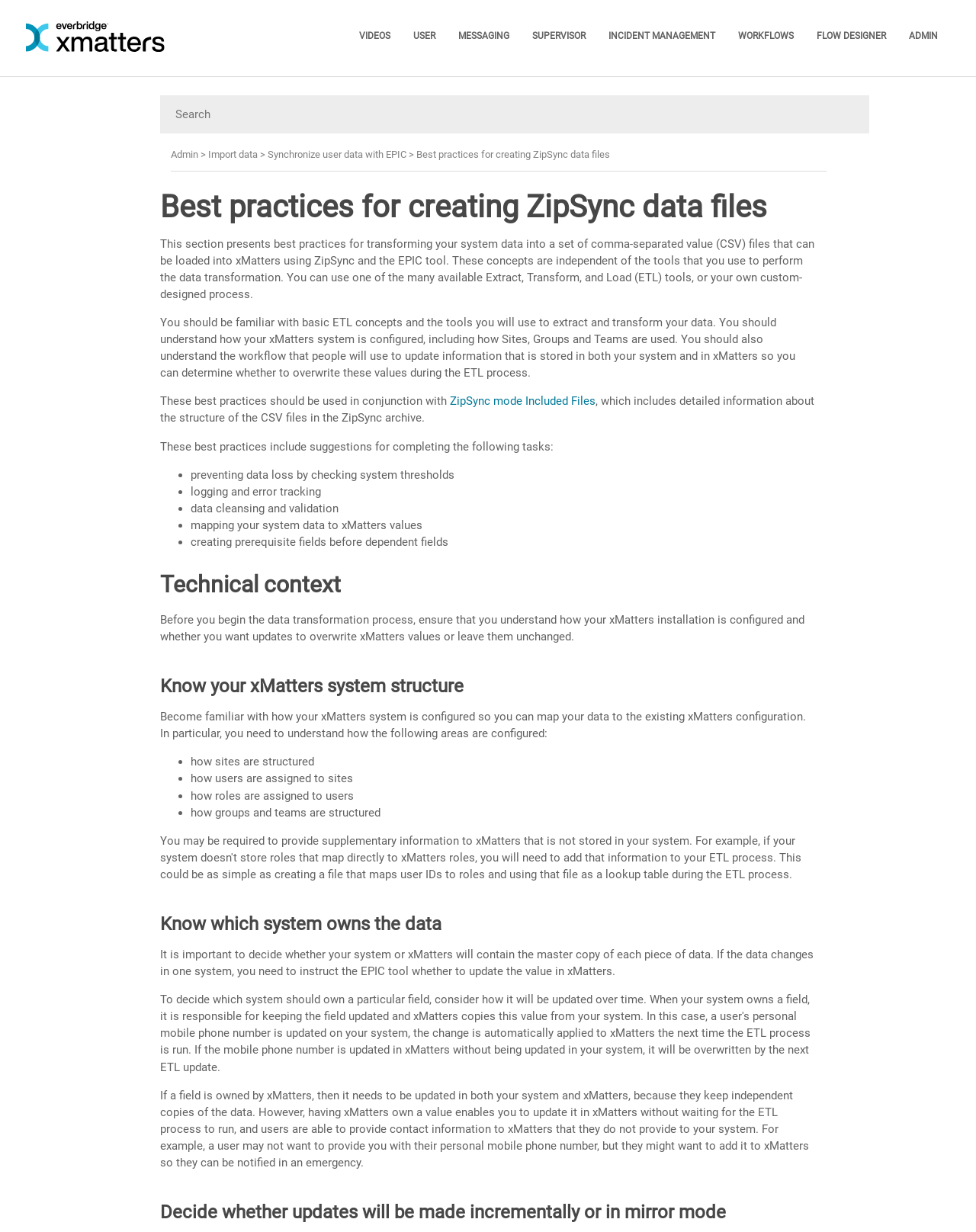Find the bounding box coordinates of the clickable element required to execute the following instruction: "Click on VIDEOS". Provide the coordinates as four float numbers between 0 and 1, i.e., [left, top, right, bottom].

[0.36, 0.009, 0.408, 0.05]